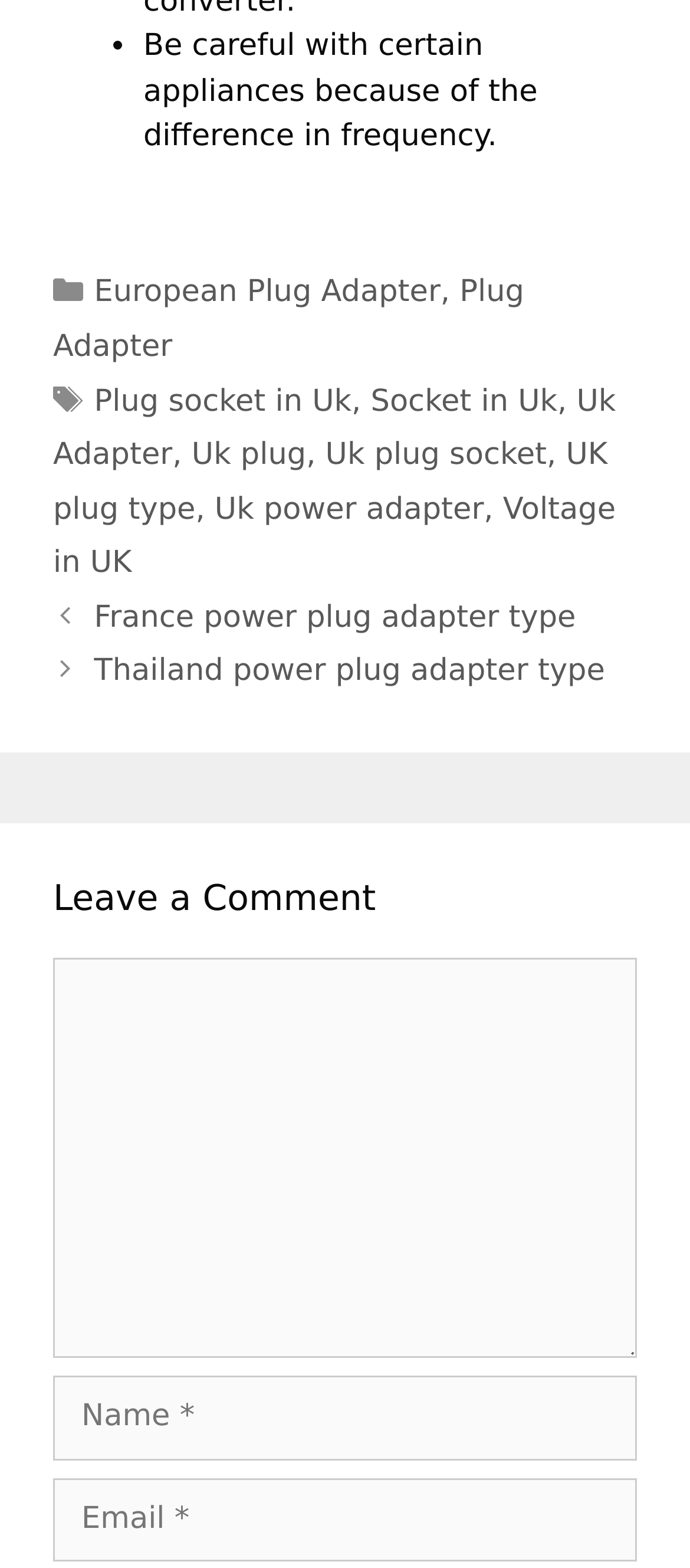Please find the bounding box coordinates of the element that needs to be clicked to perform the following instruction: "Click on the link 'Uk power adapter'". The bounding box coordinates should be four float numbers between 0 and 1, represented as [left, top, right, bottom].

[0.311, 0.314, 0.701, 0.336]